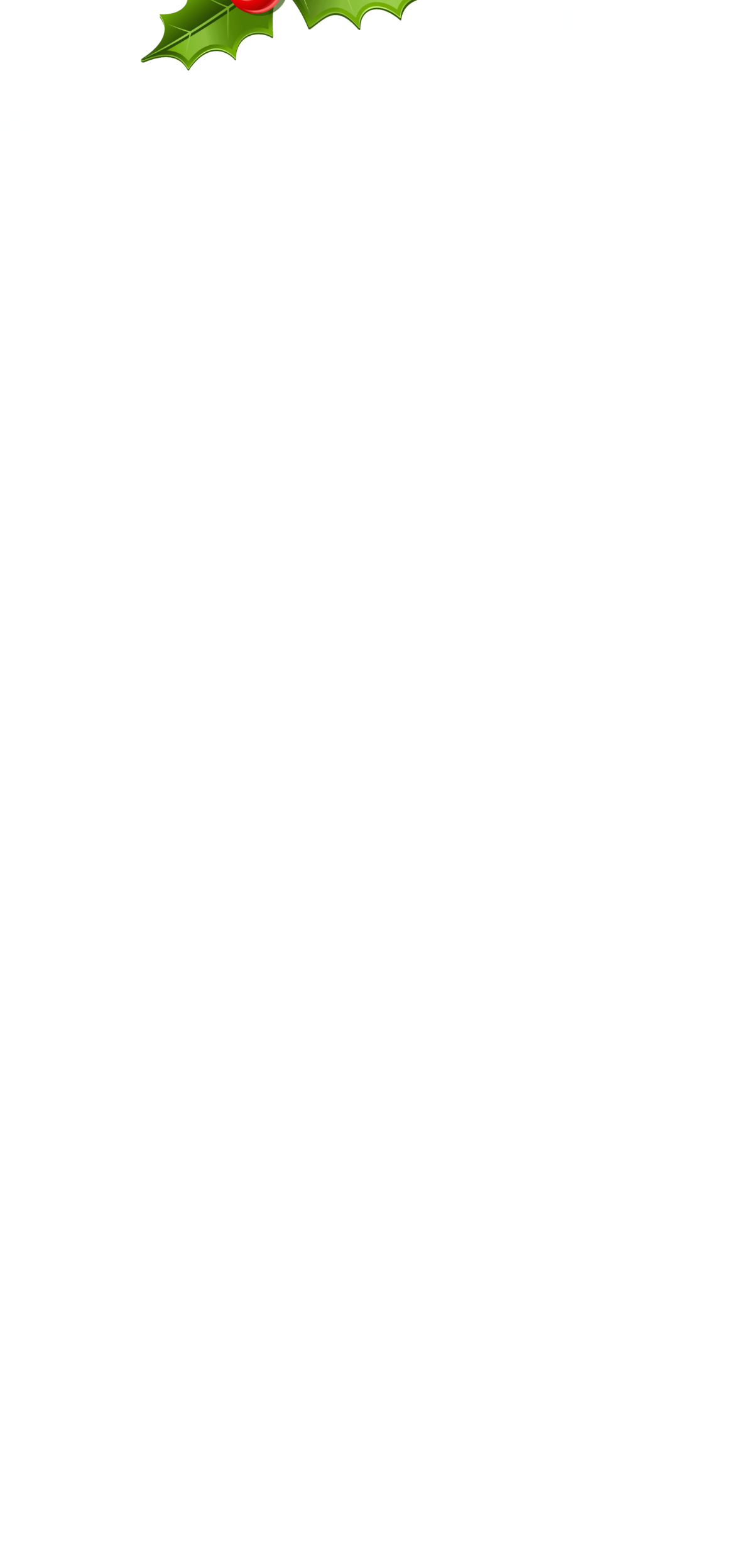What is the address mentioned on the webpage?
Craft a detailed and extensive response to the question.

The webpage contains a link with the text '8 Bayville Avenue. Bayville, NY', which appears to be an address.